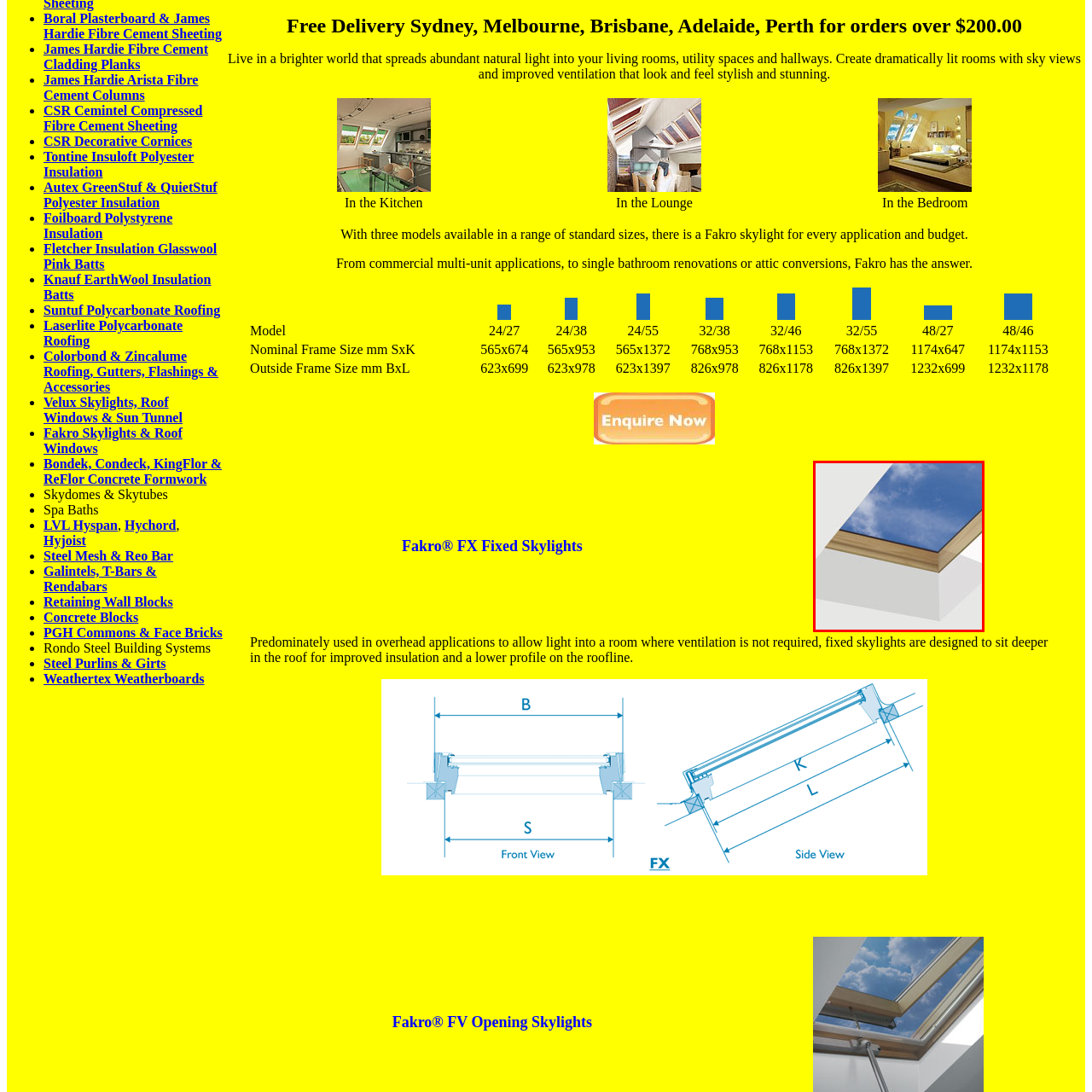Please review the image enclosed by the red bounding box and give a detailed answer to the following question, utilizing the information from the visual: What material is the frame of the skylight made of?

The caption reveals that the edges of the skylight feature a wooden frame that seamlessly integrates with the surrounding architecture, indicating its robust construction and aesthetic appeal.